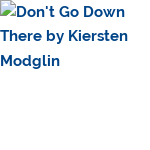List and describe all the prominent features within the image.

The image features the book cover for "Don't Go Down There" by Kiersten Modglin, positioned alongside a title bar indicating the book's name and author prominently. This captivating narrative invites readers to explore its themes and storylines, encouraging engagement and curiosity about the content within. The surrounding links provide options for readers to download the book in PDF format, highlighting its availability for free, and to discover related reading material. The overall presentation offers a glimpse into a richly woven tale, perfect for avid readers looking for their next engrossing read.